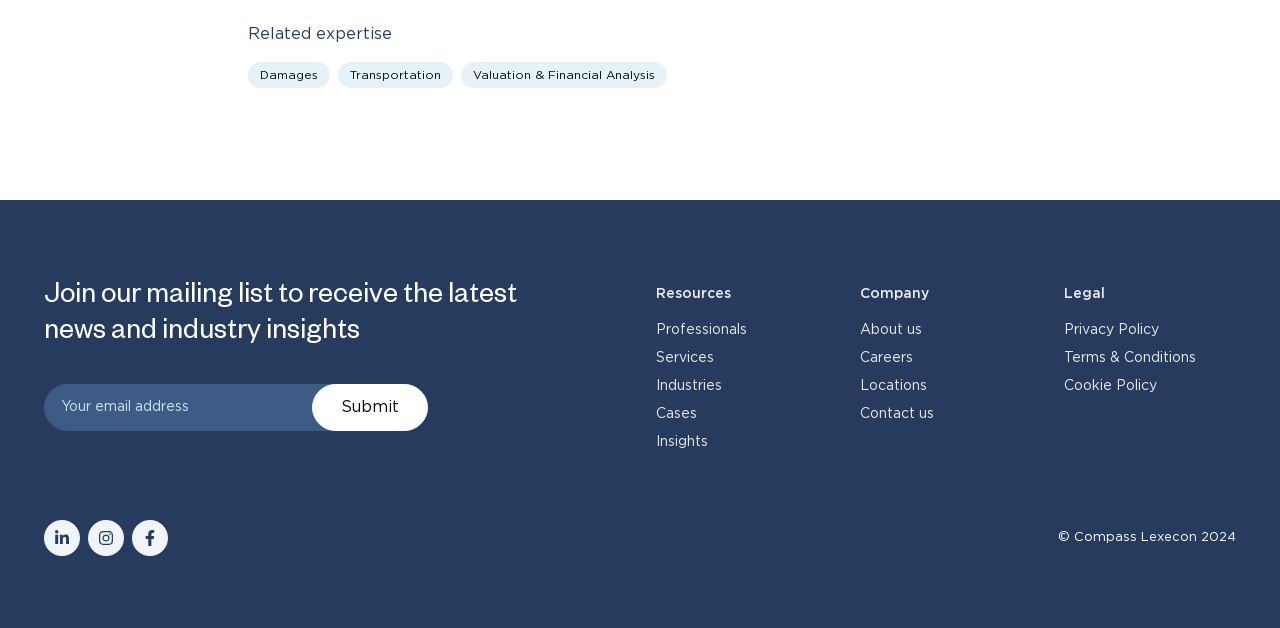Look at the image and answer the question in detail:
What is the copyright year mentioned at the bottom?

The webpage has a copyright notice at the bottom, which mentions the year '2024' and the company name 'Compass Lexecon'.